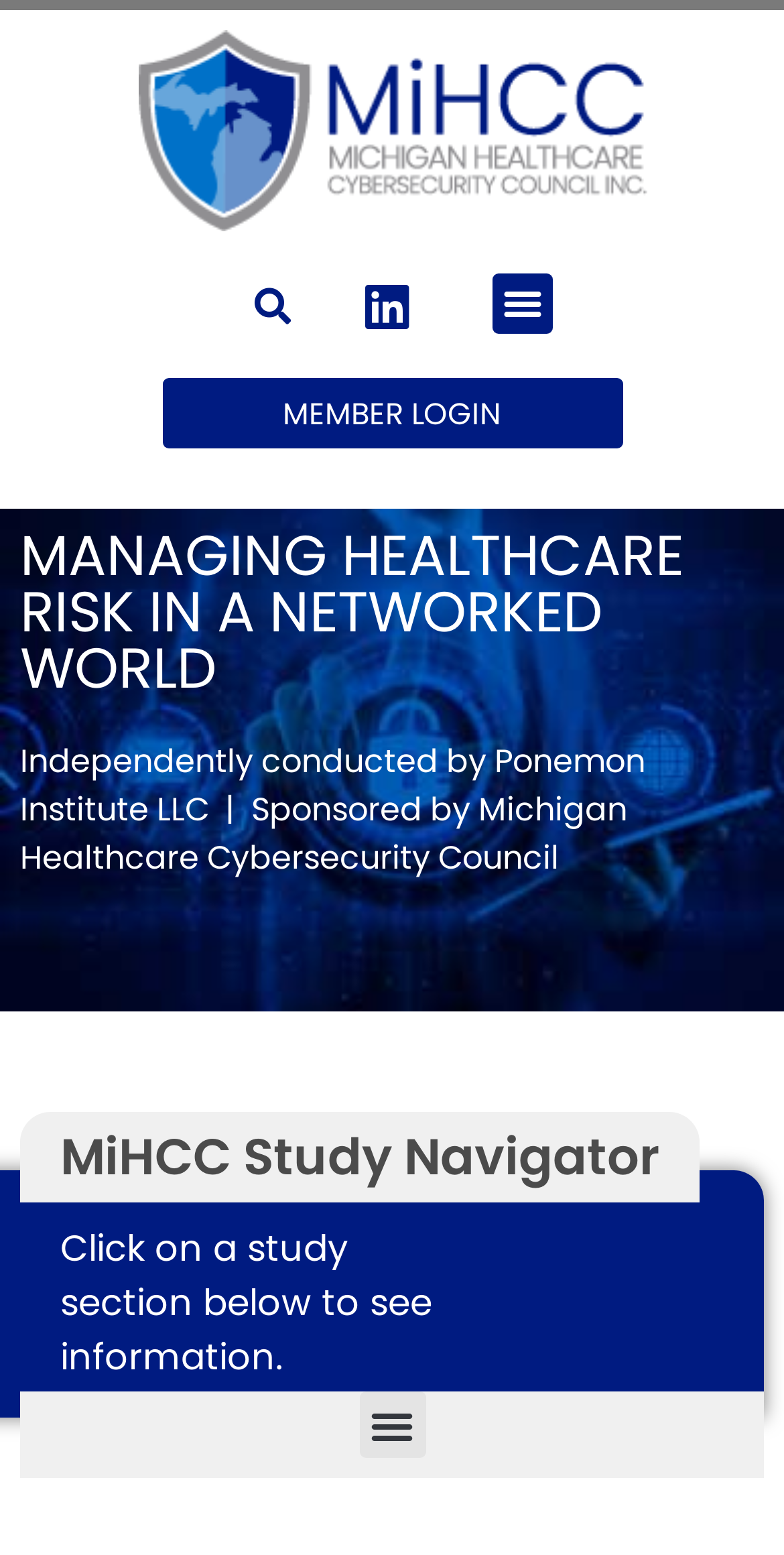What is the title of the study?
Examine the screenshot and reply with a single word or phrase.

MANAGING HEALTHCARE RISK IN A NETWORKED WORLD